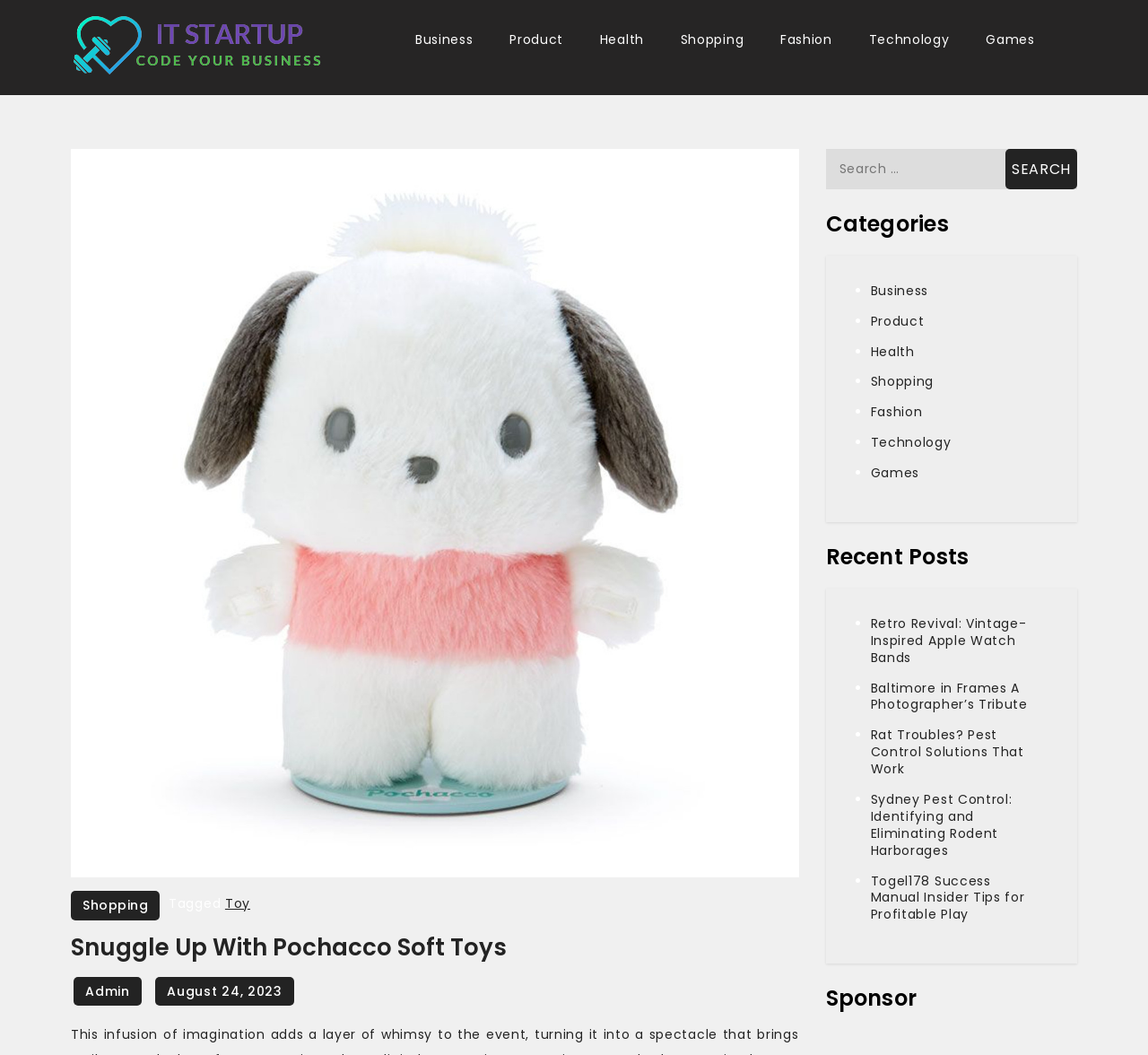Please locate the bounding box coordinates of the element that needs to be clicked to achieve the following instruction: "View the Pochacco Soft Toys image". The coordinates should be four float numbers between 0 and 1, i.e., [left, top, right, bottom].

[0.062, 0.141, 0.696, 0.831]